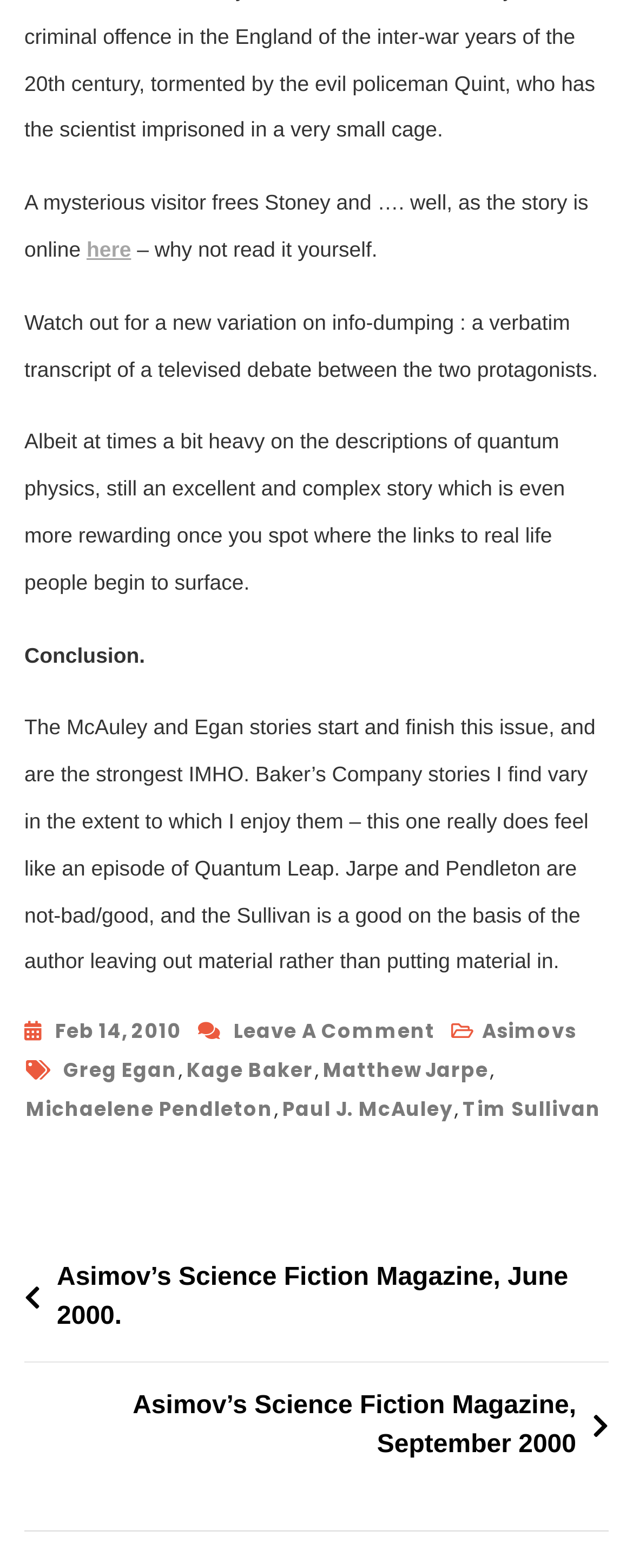Answer the following query concisely with a single word or phrase:
What is the date of the article?

Feb 14, 2010